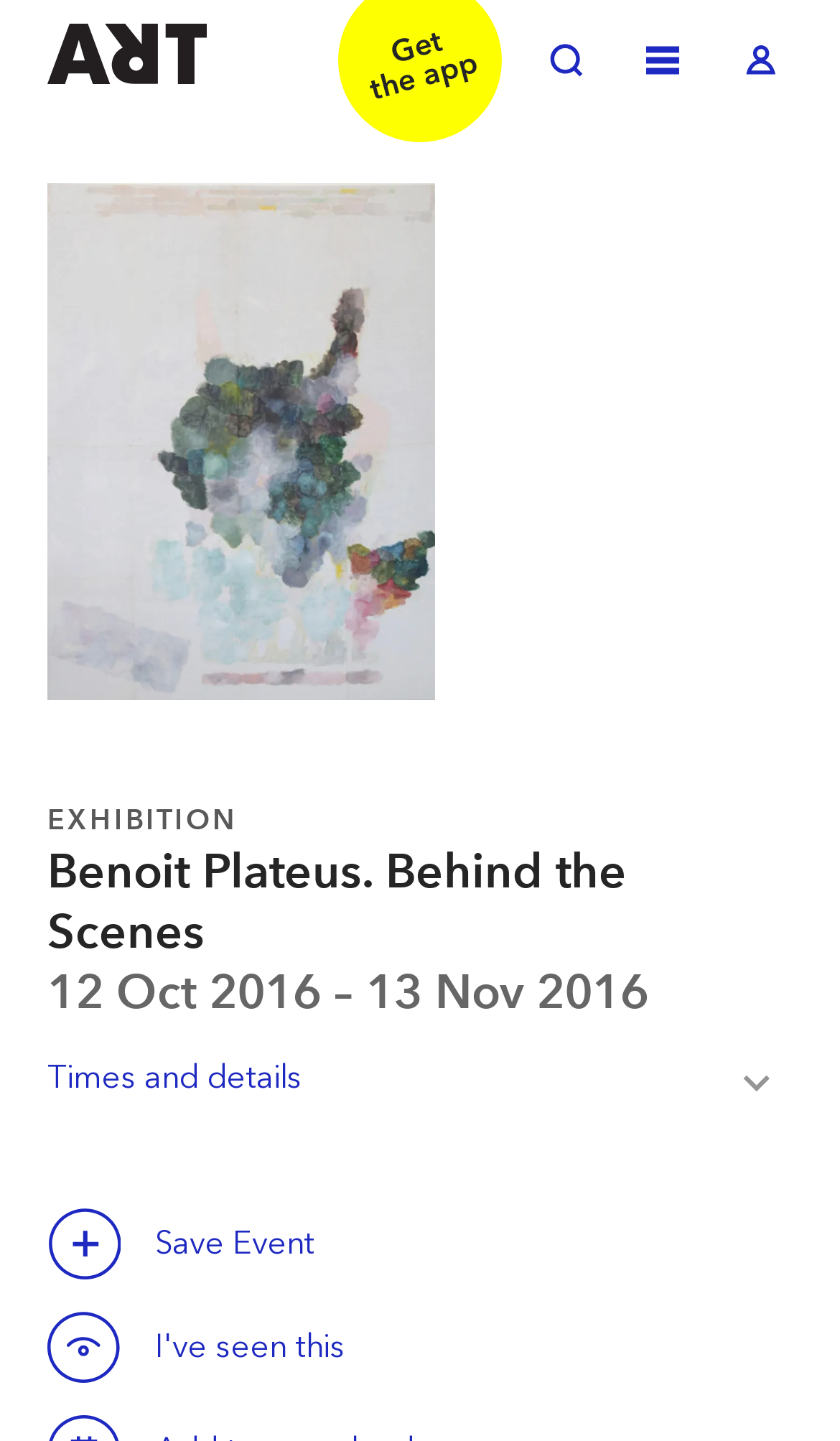Generate a comprehensive description of the webpage content.

The webpage is about an art exhibition titled "Benoit Plateus. Behind the Scenes" at Johannes Vogt Gallery in New York. At the top left corner, there are three links: "Welcome to ArtRabbit", "Toggle Search", and "Toggle Menu", followed by "Toggle Log in" at the top right corner. 

Below these links, there is a prominent image of an artwork by Benoit Plateus, titled "Padre Padrone, 2016", which takes up a significant portion of the screen. Above the image, there are three headings: "EXHIBITION", "Benoit Plateus. Behind the Scenes", and "12 Oct 2016 – 13 Nov 2016", which provide details about the exhibition. 

To the right of the image, there is a button "Times and details Toggle" and two "Save this event" buttons, one of which has a static text "Save Event" next to it. These buttons are positioned vertically, with the "Times and details Toggle" button at the top and the two "Save this event" buttons below it.